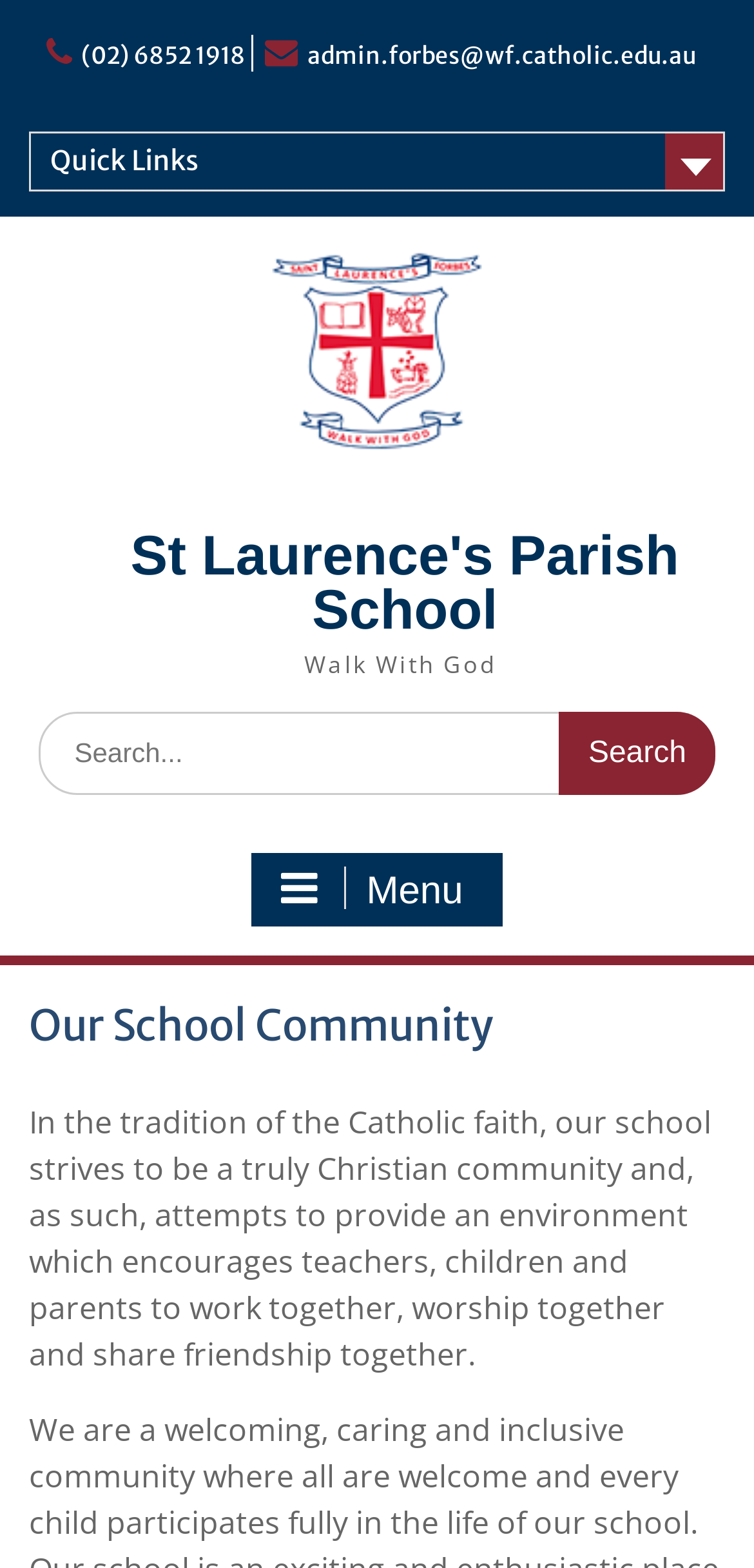Identify the main title of the webpage and generate its text content.

Our School Community